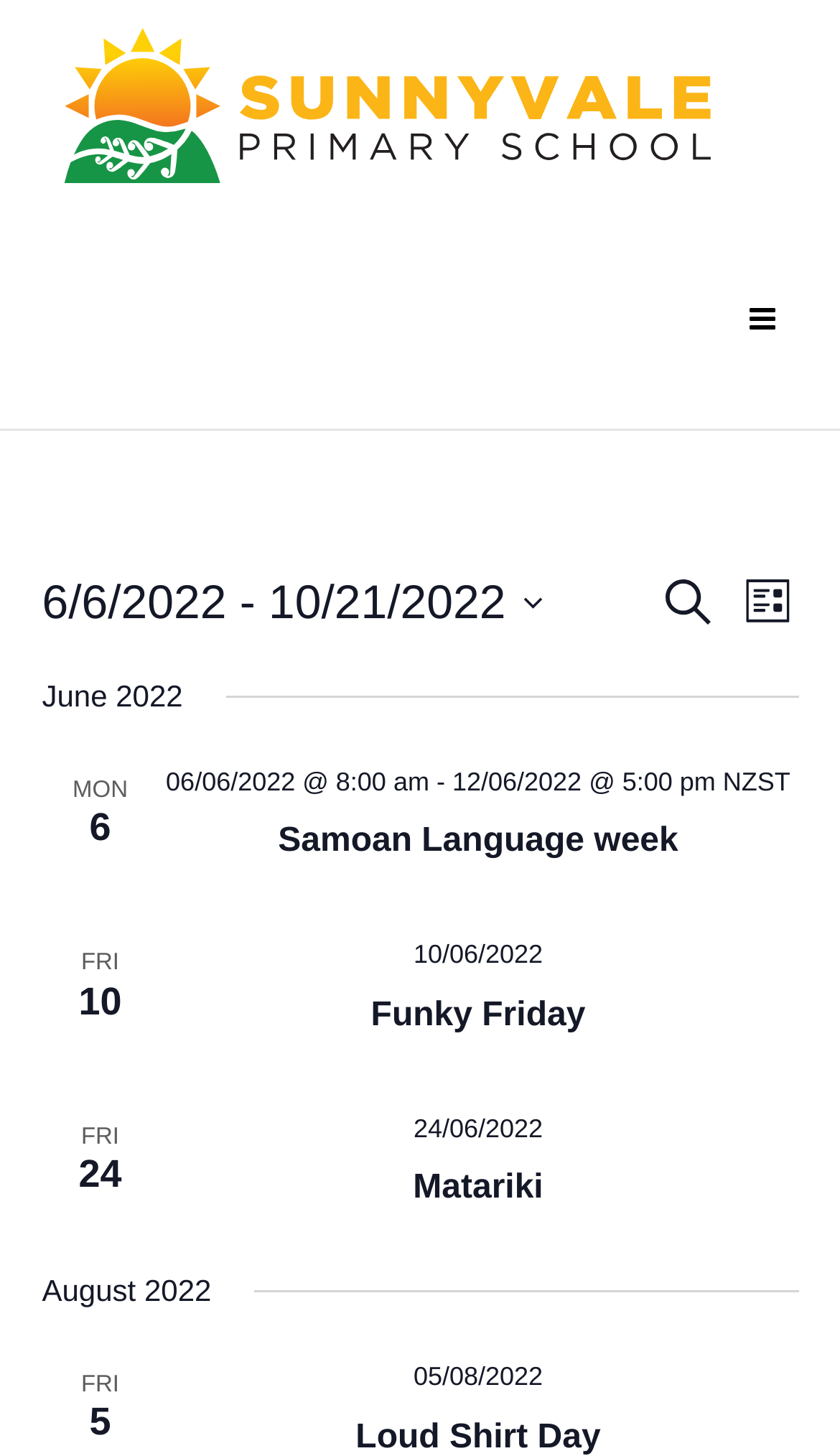What is the format of the event dates?
Please provide a comprehensive answer based on the visual information in the image.

I determined the format of the event dates by looking at the time elements on the webpage, which consistently display the date in the format 'DD/MM/YYYY', such as '06/06/2022' and '10/21/2022'.